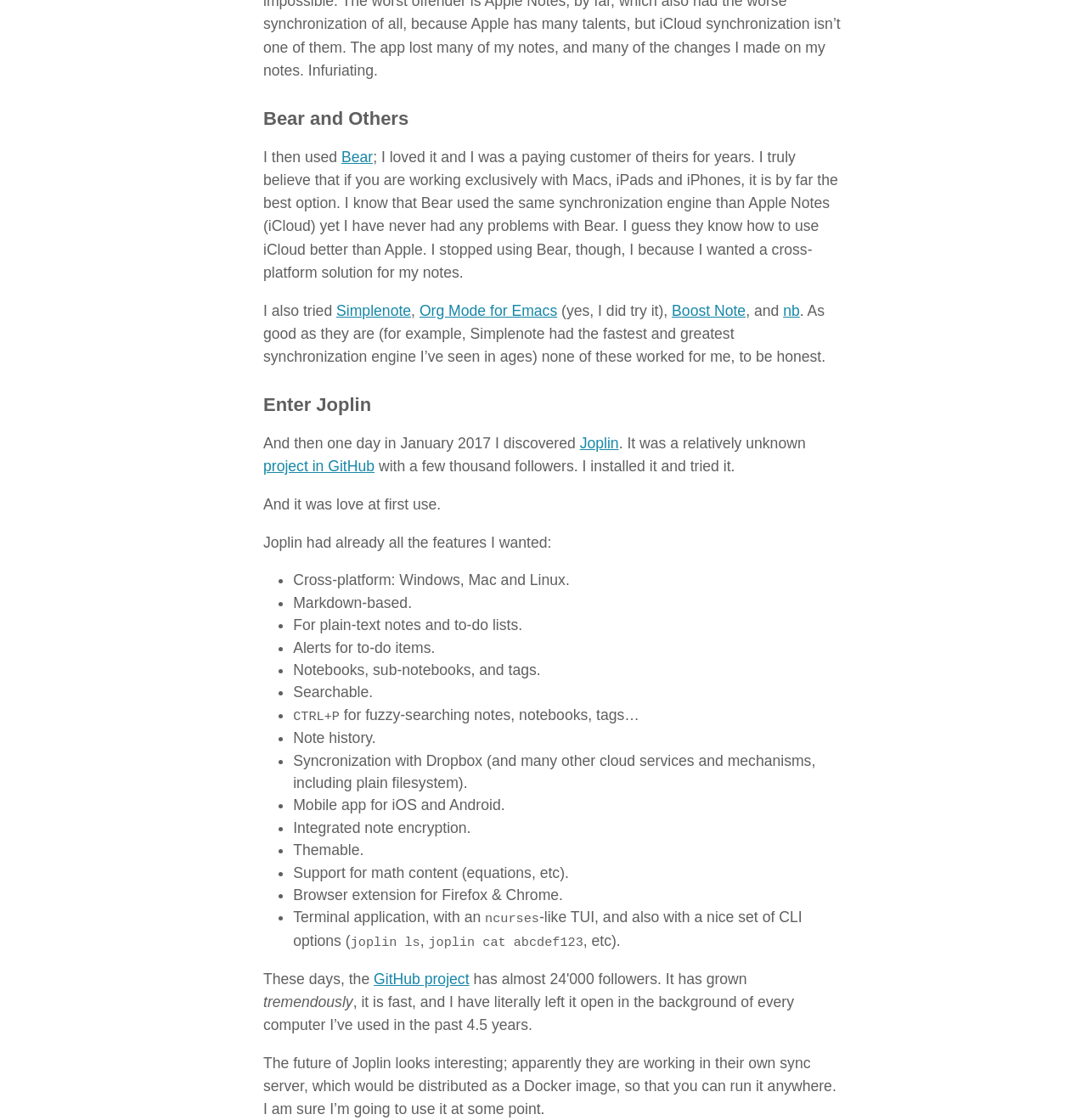Refer to the element description Boost Note and identify the corresponding bounding box in the screenshot. Format the coordinates as (top-left x, top-left y, bottom-right x, bottom-right y) with values in the range of 0 to 1.

[0.618, 0.27, 0.686, 0.285]